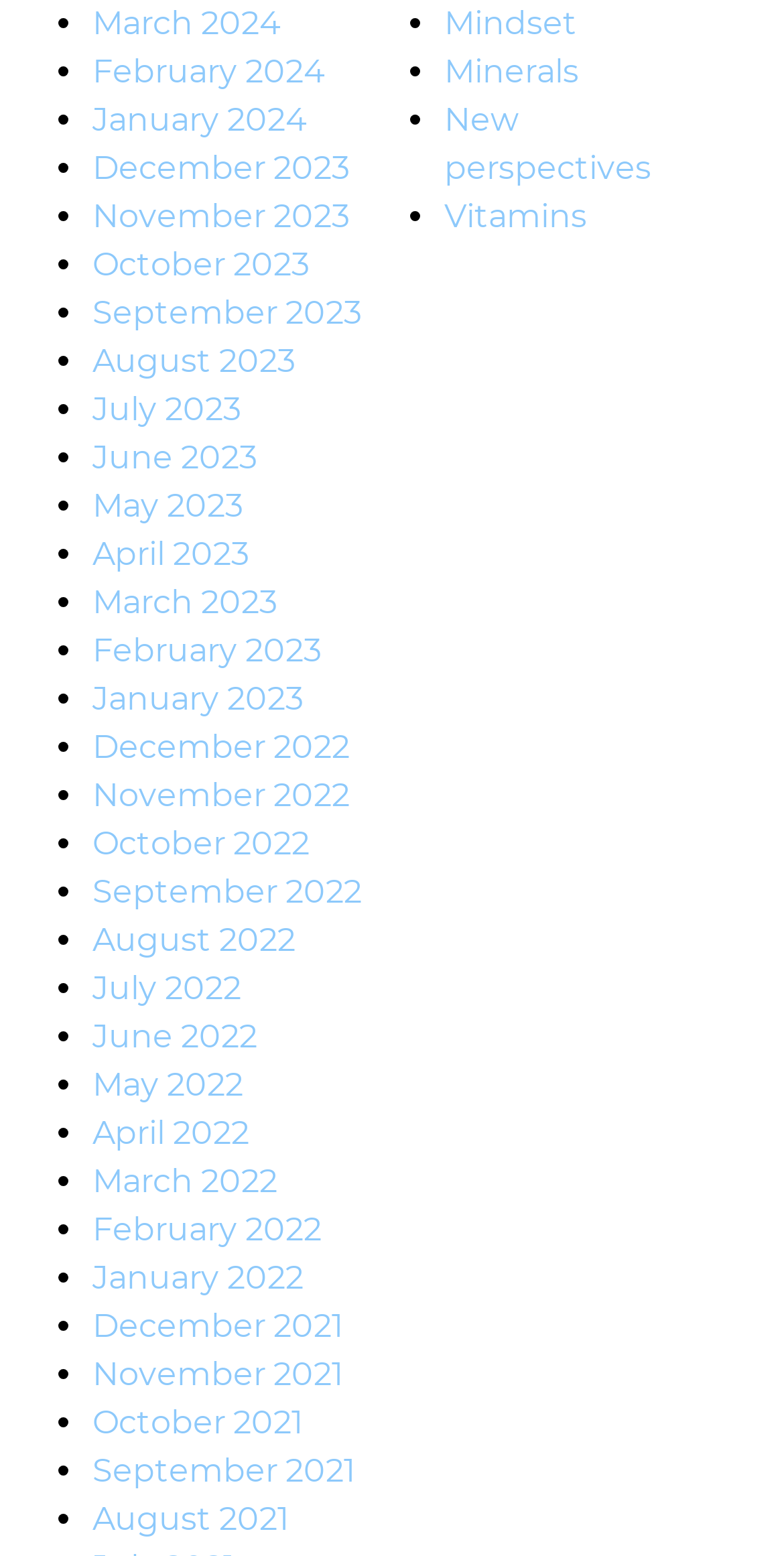Using the description "parent_node: *Fuel Type: name="xfuelType" value="Propane"", predict the bounding box of the relevant HTML element.

None